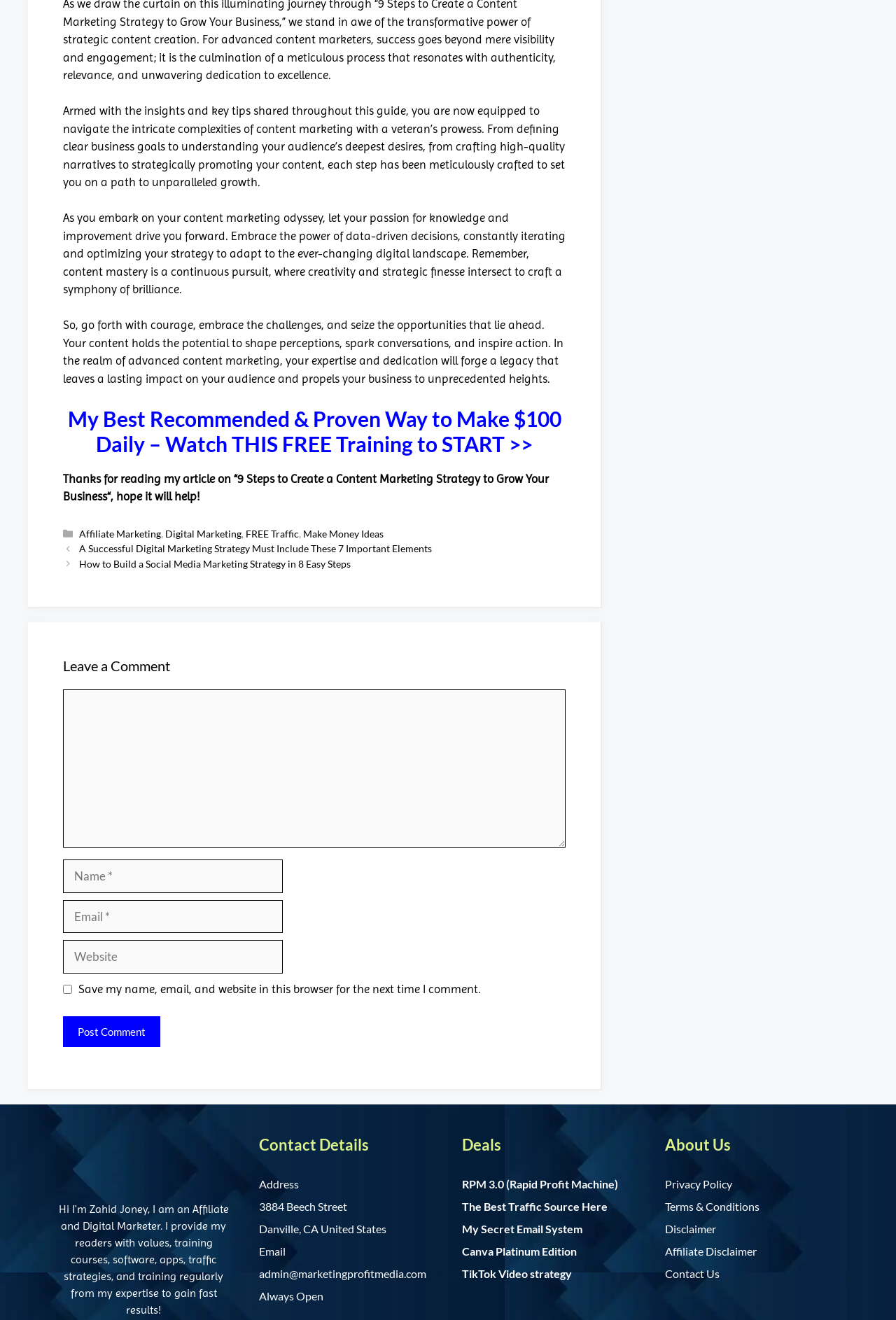Locate the bounding box coordinates of the element that needs to be clicked to carry out the instruction: "Click the link to read the article on digital marketing". The coordinates should be given as four float numbers ranging from 0 to 1, i.e., [left, top, right, bottom].

[0.088, 0.423, 0.391, 0.432]